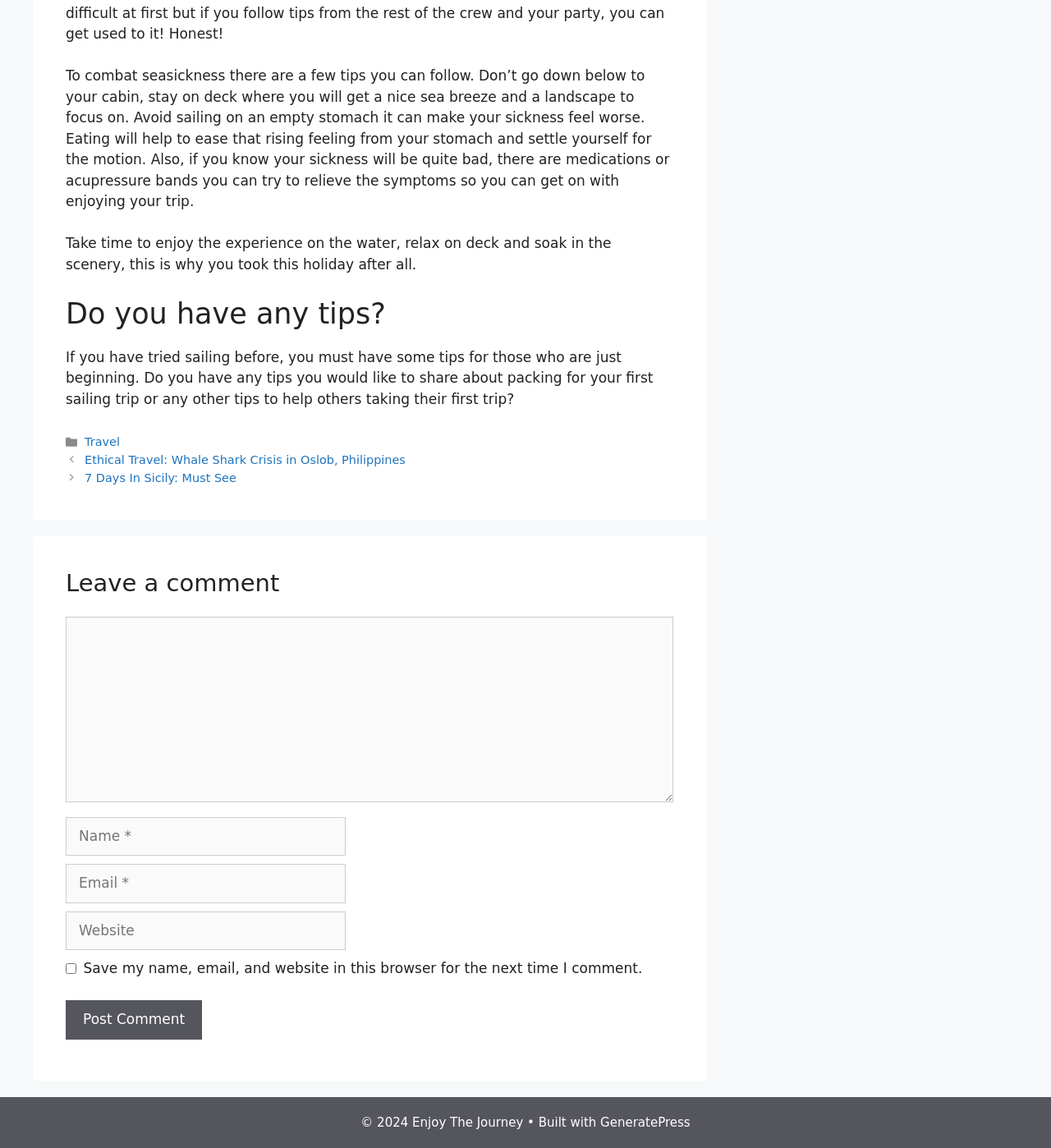Locate the bounding box coordinates of the area to click to fulfill this instruction: "Enter your name in the 'Name' field". The bounding box should be presented as four float numbers between 0 and 1, in the order [left, top, right, bottom].

[0.062, 0.711, 0.329, 0.745]